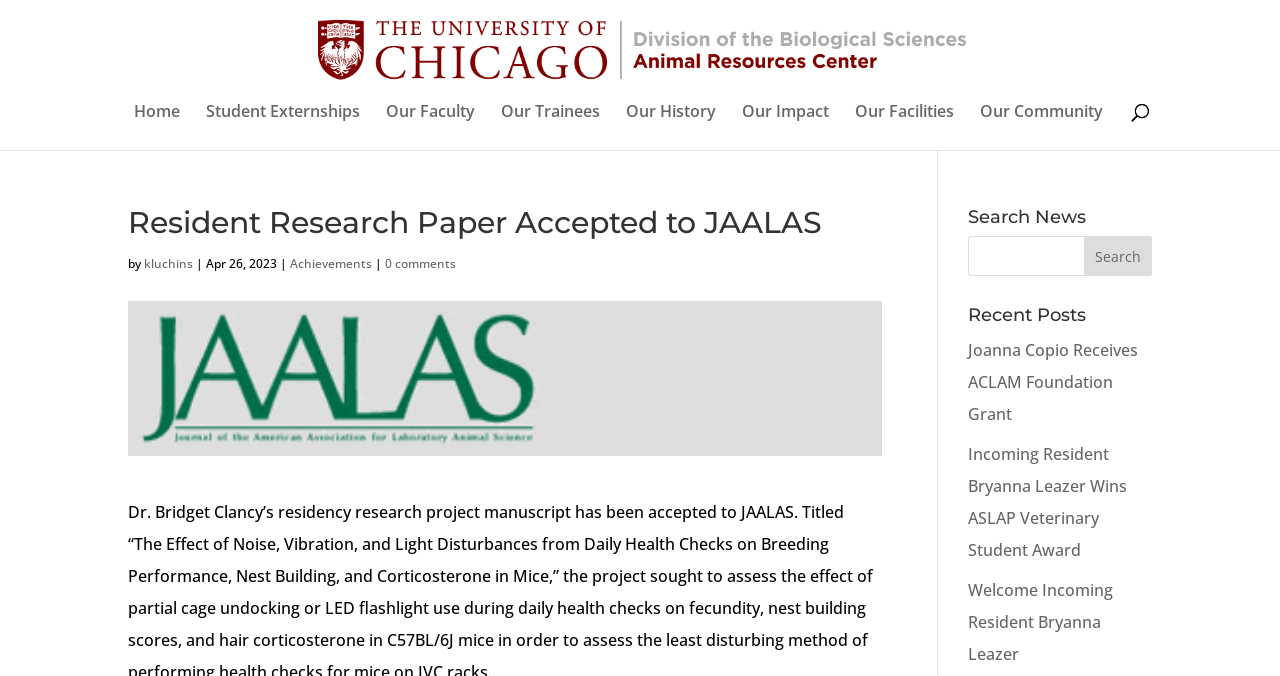How many links are there in the navigation menu?
From the details in the image, provide a complete and detailed answer to the question.

I counted the number of link elements in the navigation menu, which are 'Home', 'Student Externships', 'Our Faculty', 'Our Trainees', 'Our History', 'Our Impact', and 'Our Facilities'.